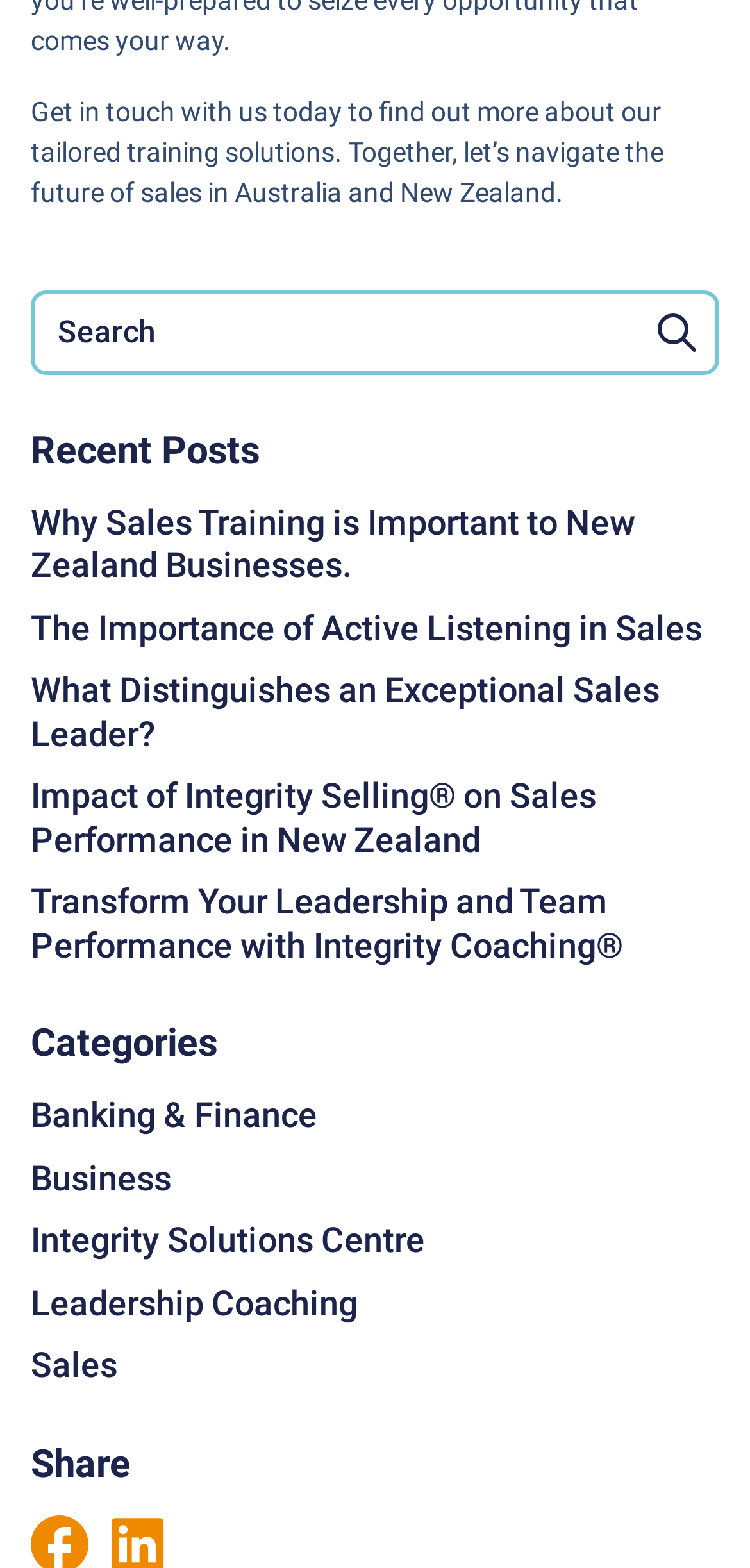Please identify the bounding box coordinates of the element on the webpage that should be clicked to follow this instruction: "share the page". The bounding box coordinates should be given as four float numbers between 0 and 1, formatted as [left, top, right, bottom].

[0.041, 0.914, 0.959, 0.951]